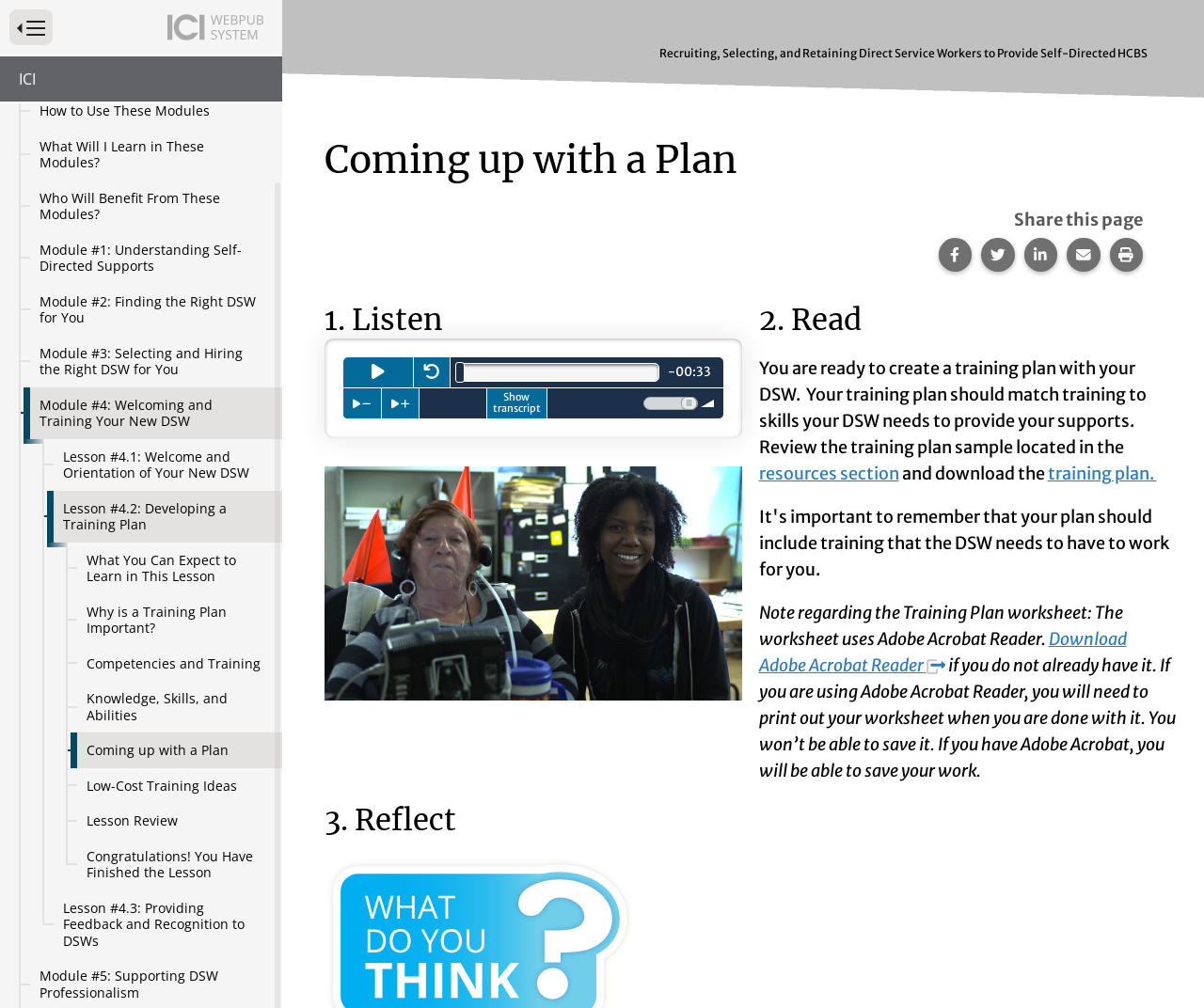What is the topic of Lesson #4.1?
Please analyze the image and answer the question with as much detail as possible.

I found the link 'Lesson #4.1: Welcome and Orientation of Your New DSW' in the webpage, which indicates that the topic of Lesson #4.1 is Welcome and Orientation.